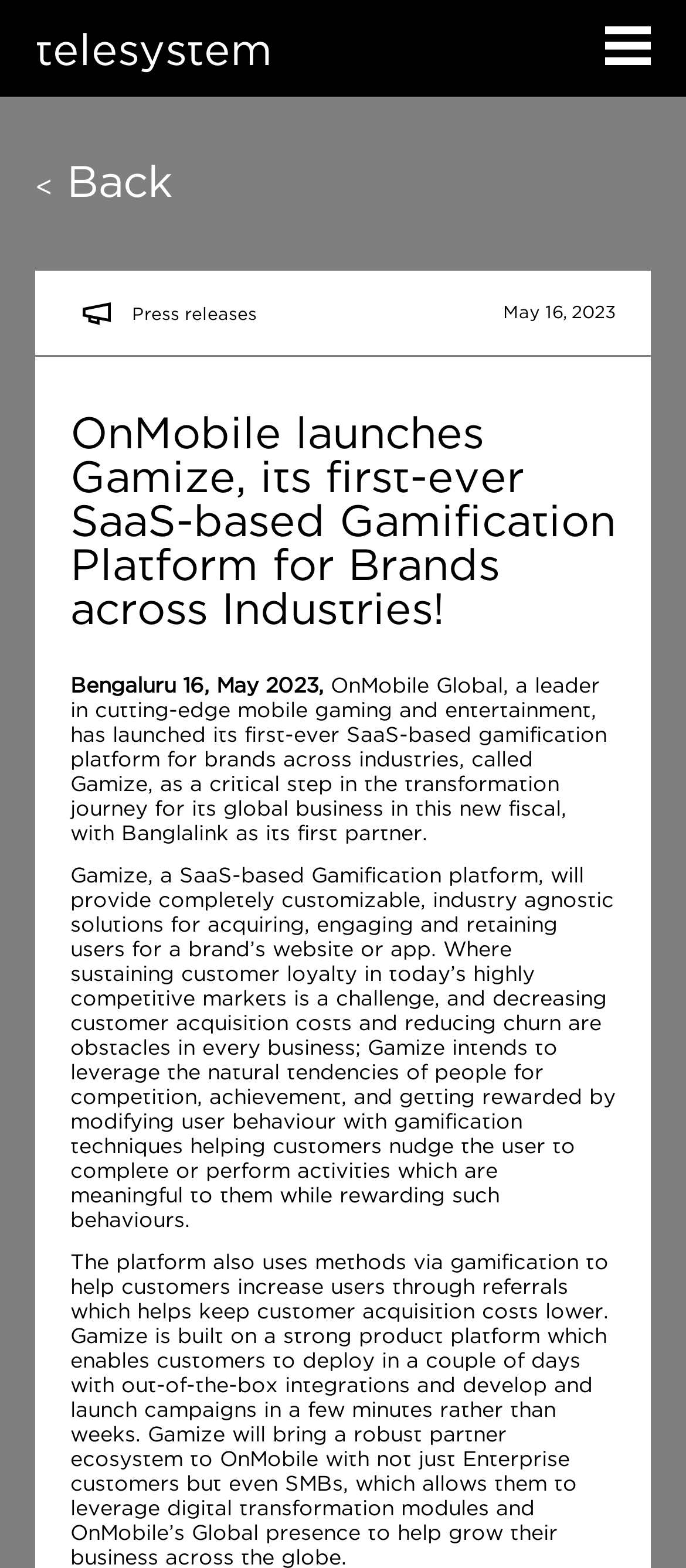Provide the bounding box coordinates of the HTML element described as: "parent_node: telesystem". The bounding box coordinates should be four float numbers between 0 and 1, i.e., [left, top, right, bottom].

[0.882, 0.017, 0.949, 0.041]